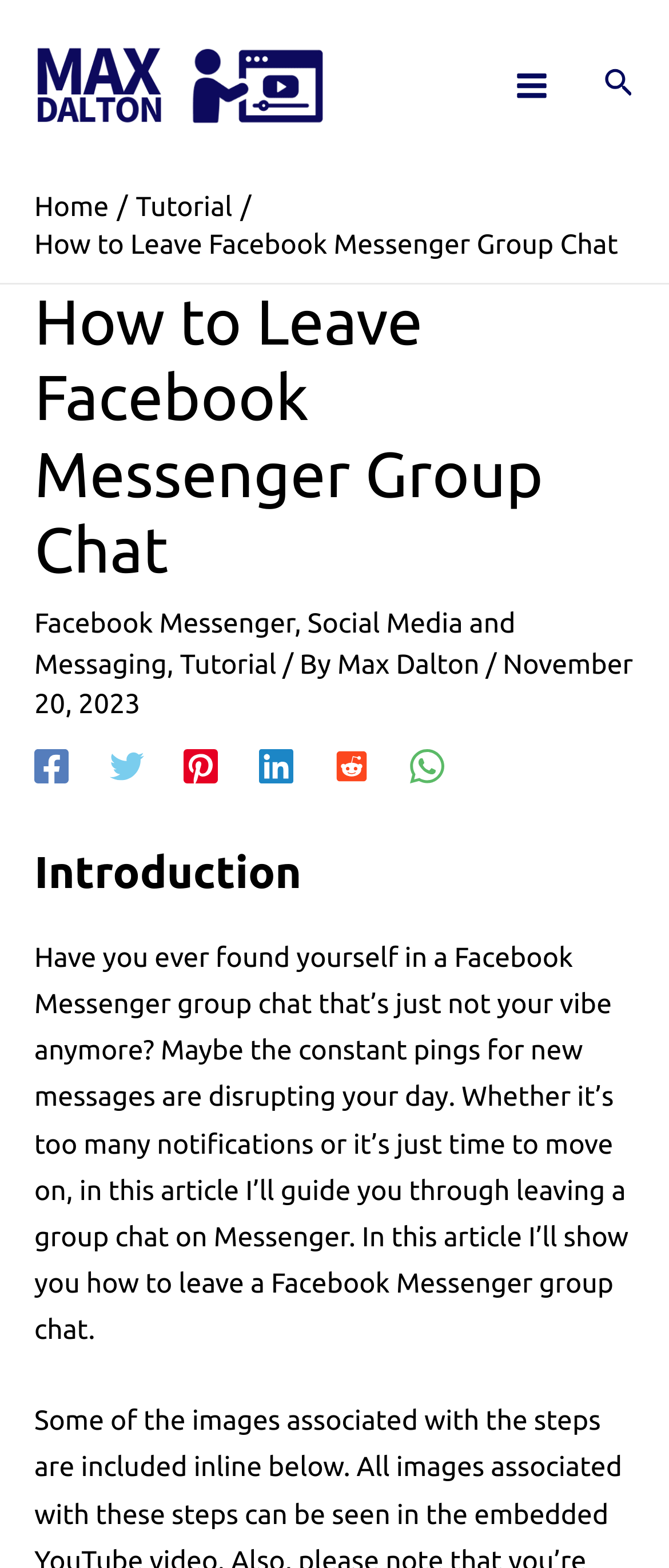Please determine the primary heading and provide its text.

How to Leave Facebook Messenger Group Chat